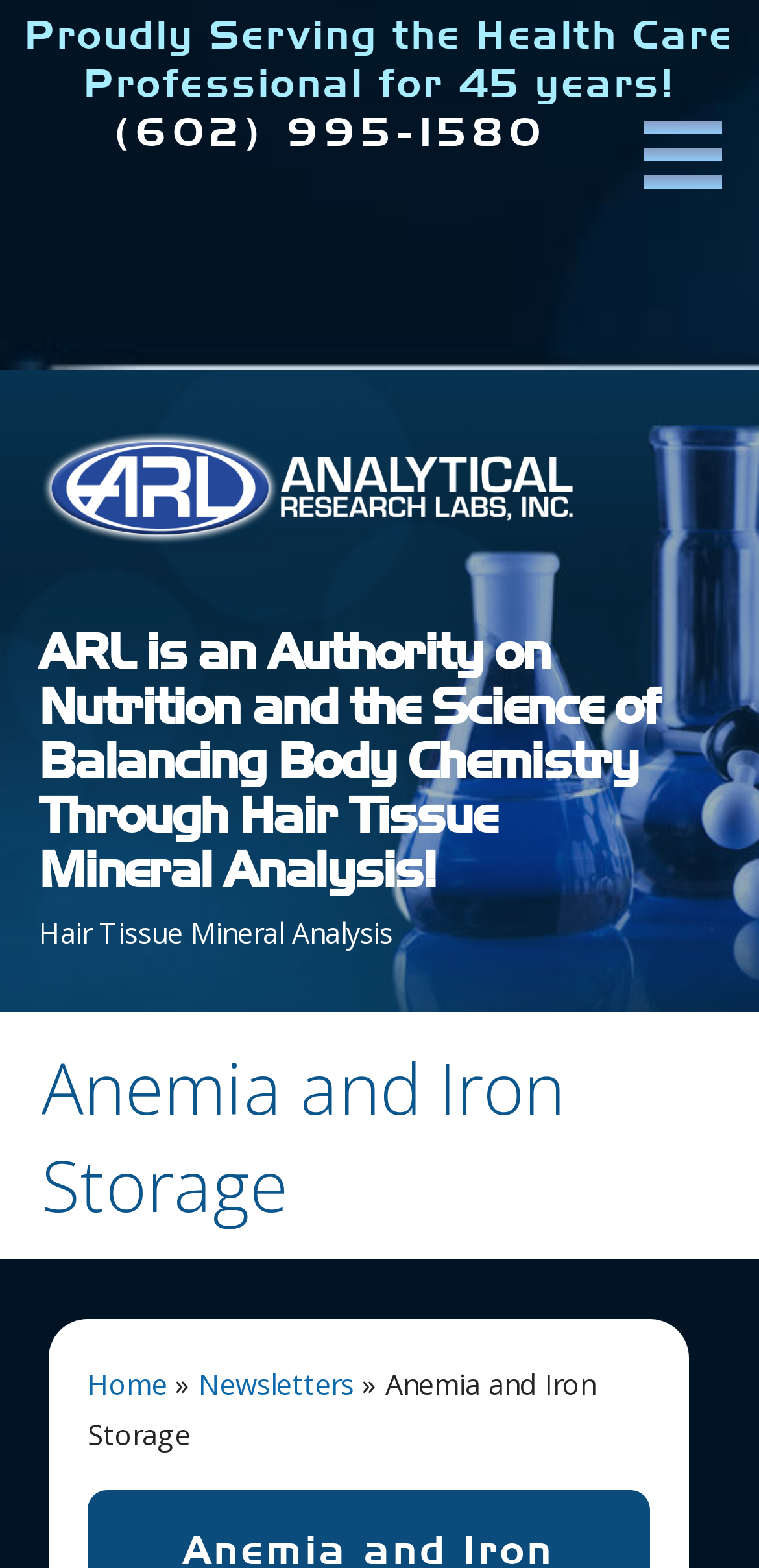Answer the question below using just one word or a short phrase: 
What is the link below the image?

ARL is an Authority on Nutrition and the Science of Balancing Body Chemistry Through Hair Tissue Mineral Analysis!